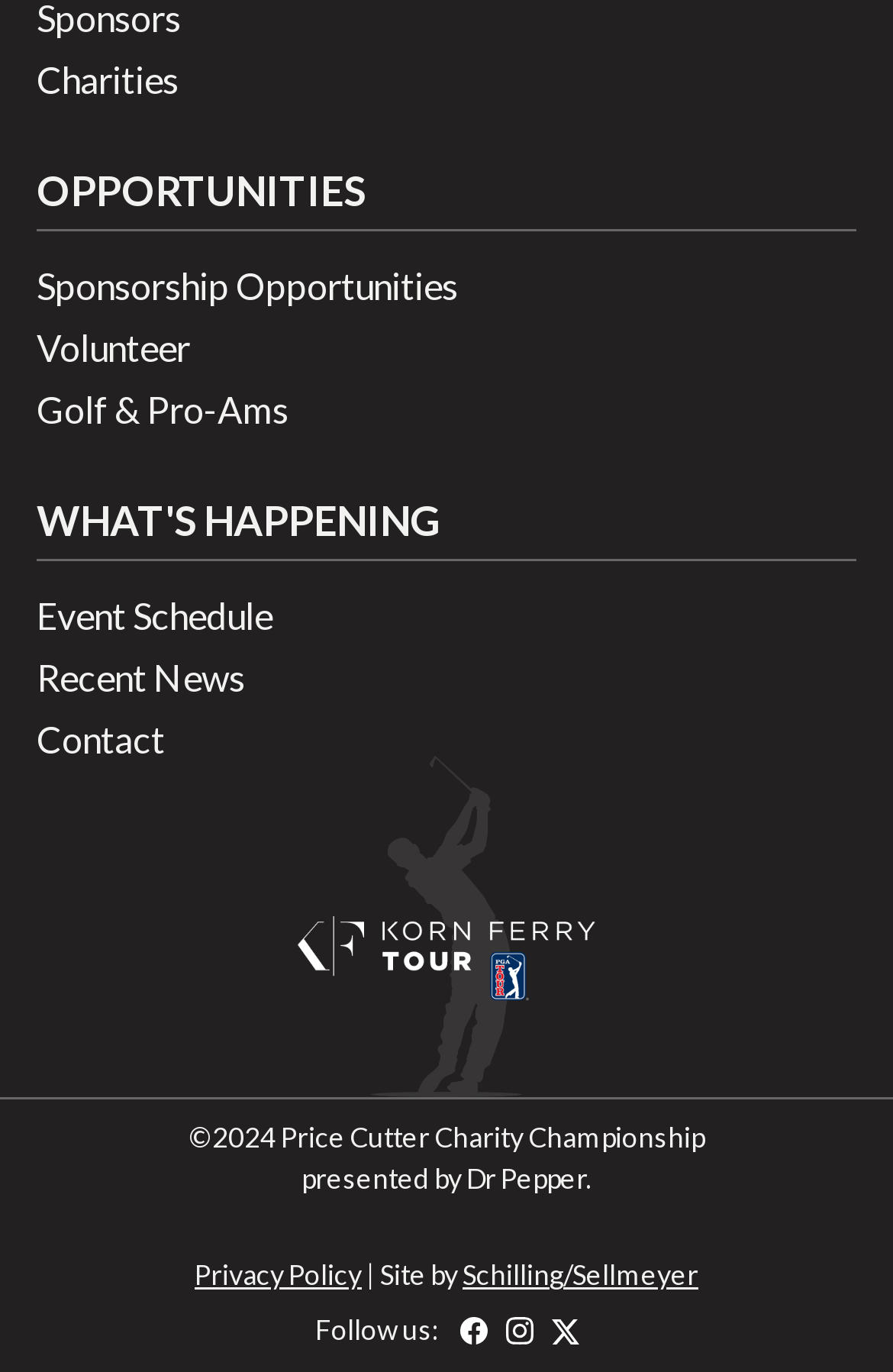What is the name of the event presented by Dr Pepper?
Please respond to the question with as much detail as possible.

I found the text 'presented by Dr Pepper.' near the bottom of the page, and above it, I saw the text '©2024 Price Cutter Charity Championship', so I inferred that the event presented by Dr Pepper is the Price Cutter Charity Championship.